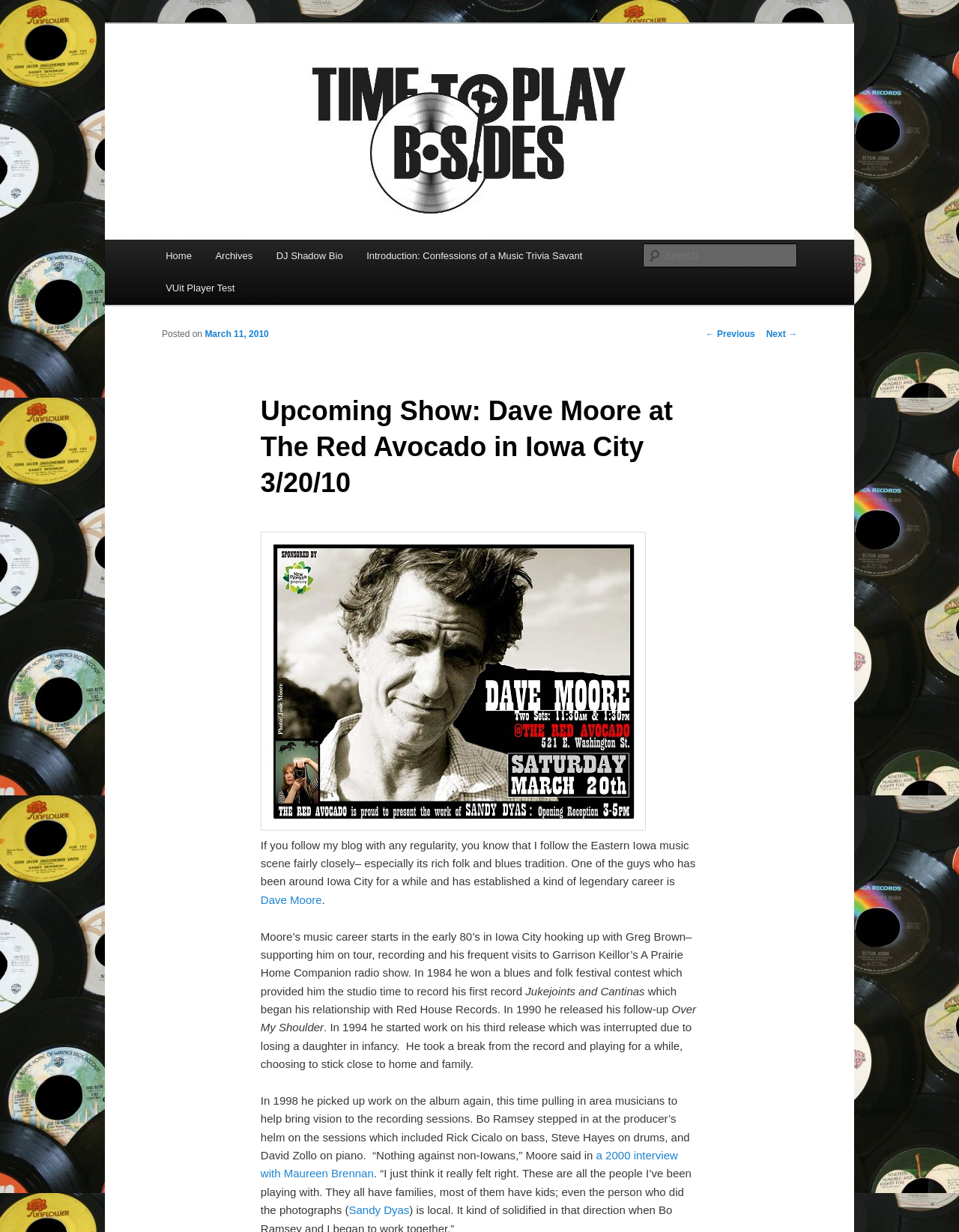Provide a brief response using a word or short phrase to this question:
What is the title of Dave Moore's first record?

Jukejoints and Cantinas